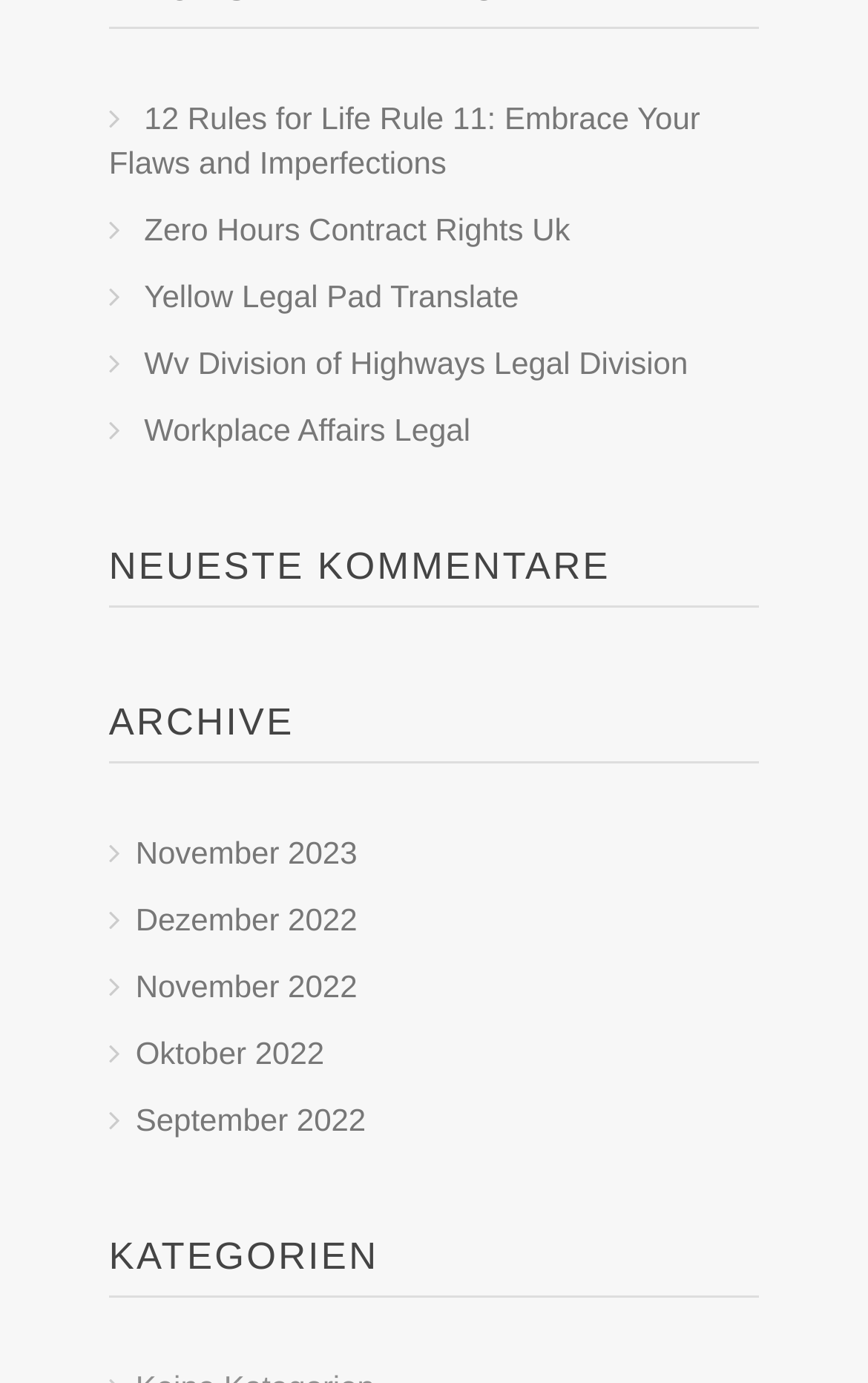Locate the bounding box of the UI element defined by this description: "Zero Hours Contract Rights Uk". The coordinates should be given as four float numbers between 0 and 1, formatted as [left, top, right, bottom].

[0.166, 0.153, 0.657, 0.179]